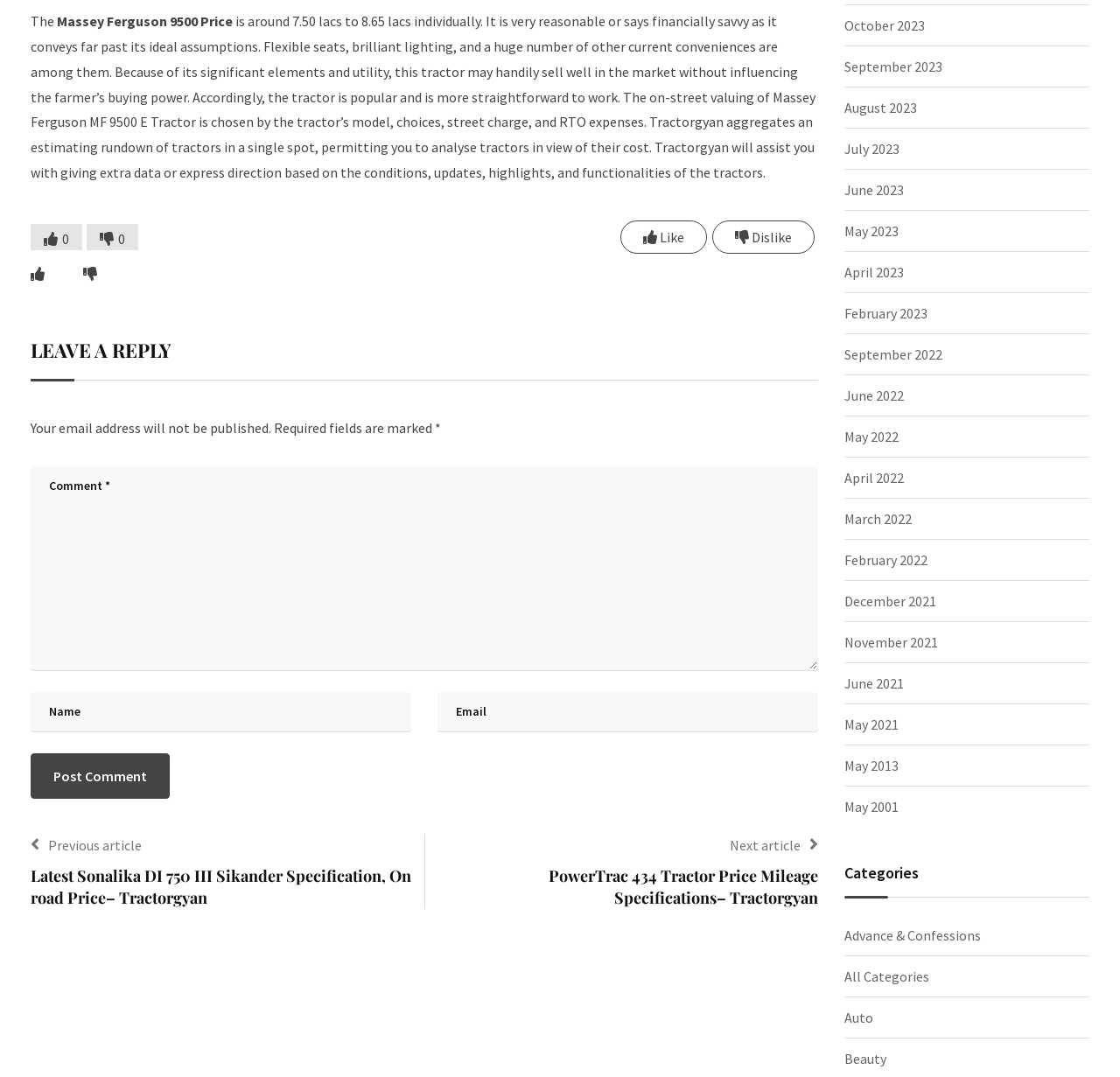How many fields are required to leave a reply?
From the image, provide a succinct answer in one word or a short phrase.

1